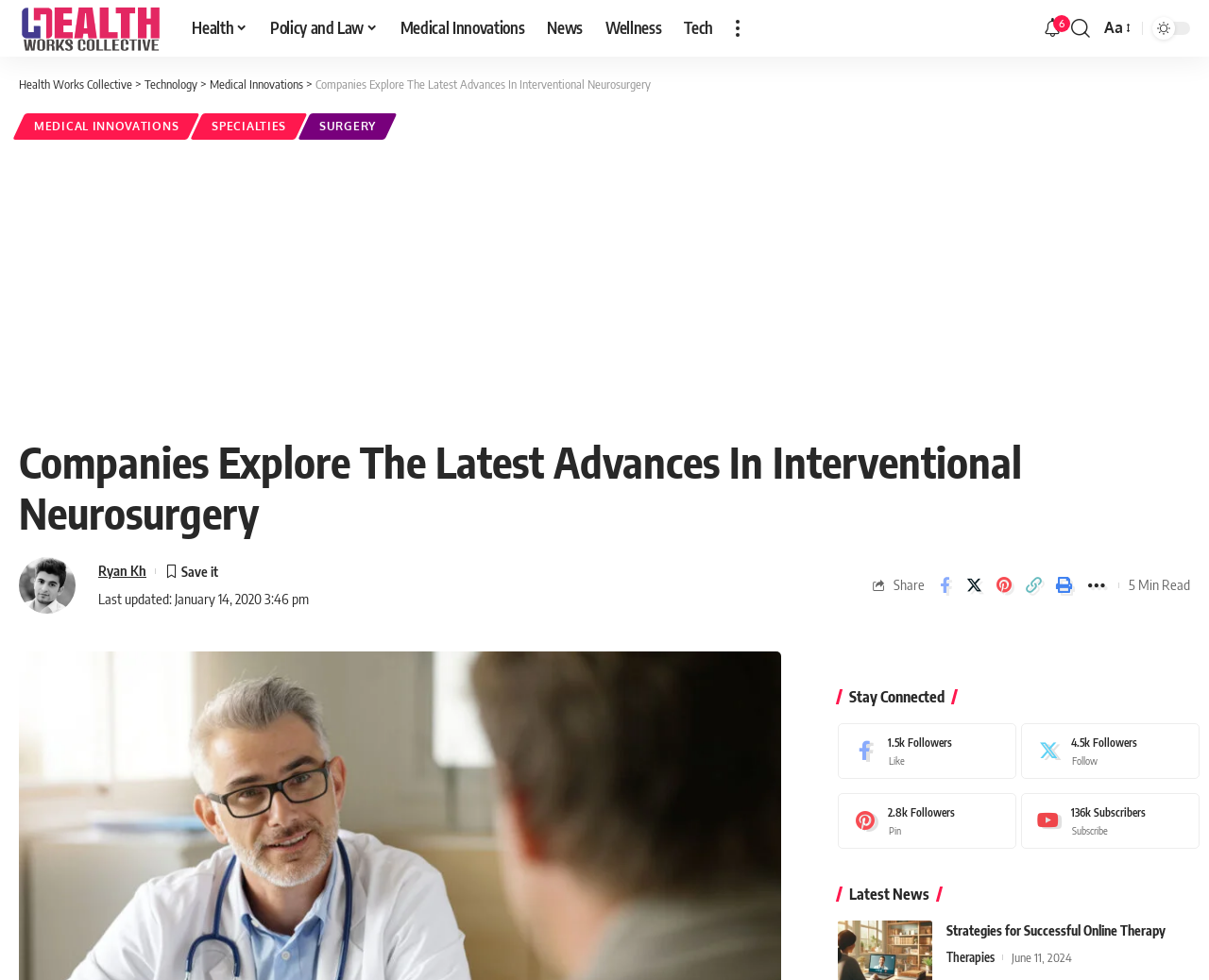What is the name of the website?
Relying on the image, give a concise answer in one word or a brief phrase.

Health Works Collective